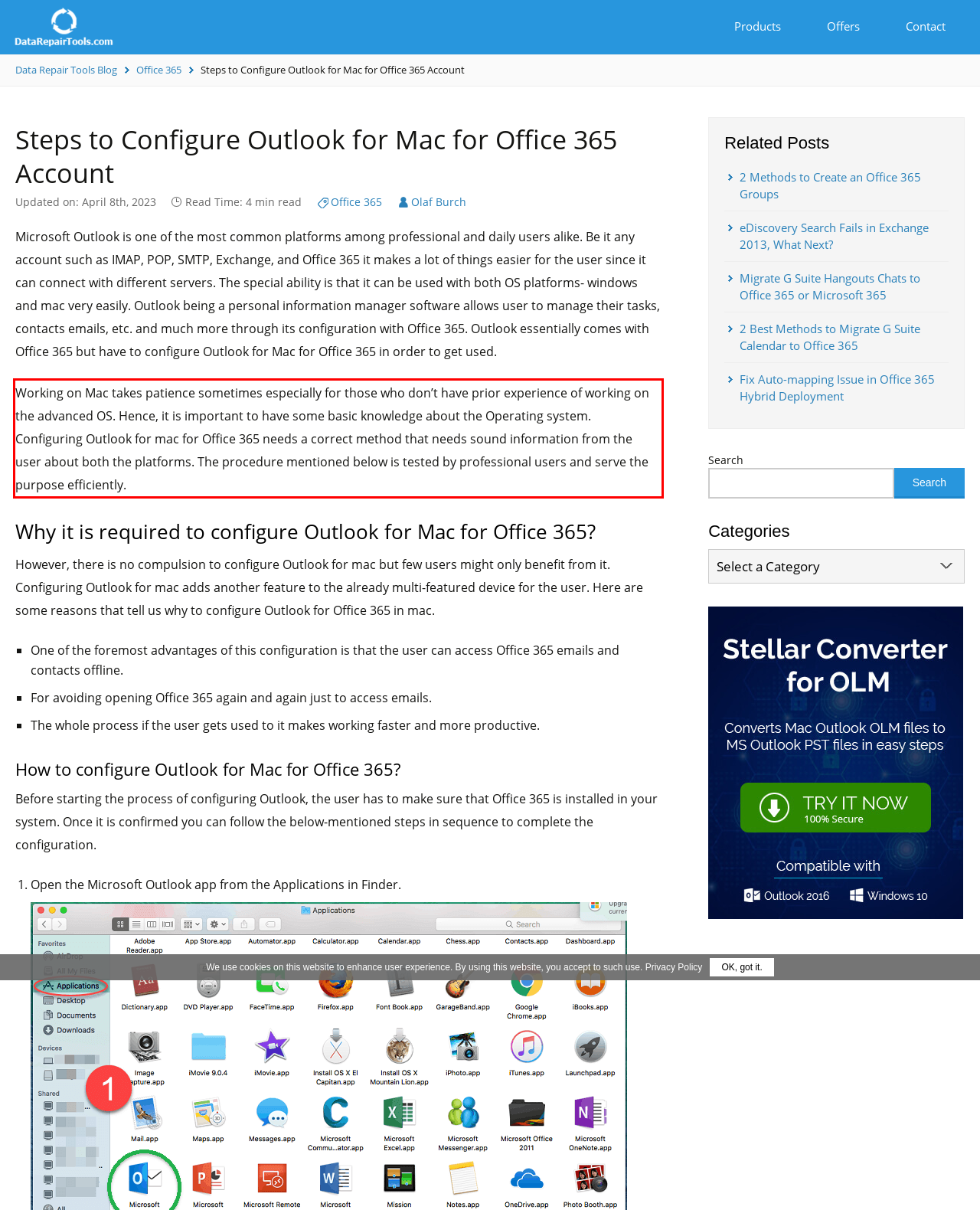Given a screenshot of a webpage with a red bounding box, extract the text content from the UI element inside the red bounding box.

Working on Mac takes patience sometimes especially for those who don’t have prior experience of working on the advanced OS. Hence, it is important to have some basic knowledge about the Operating system. Configuring Outlook for mac for Office 365 needs a correct method that needs sound information from the user about both the platforms. The procedure mentioned below is tested by professional users and serve the purpose efficiently.